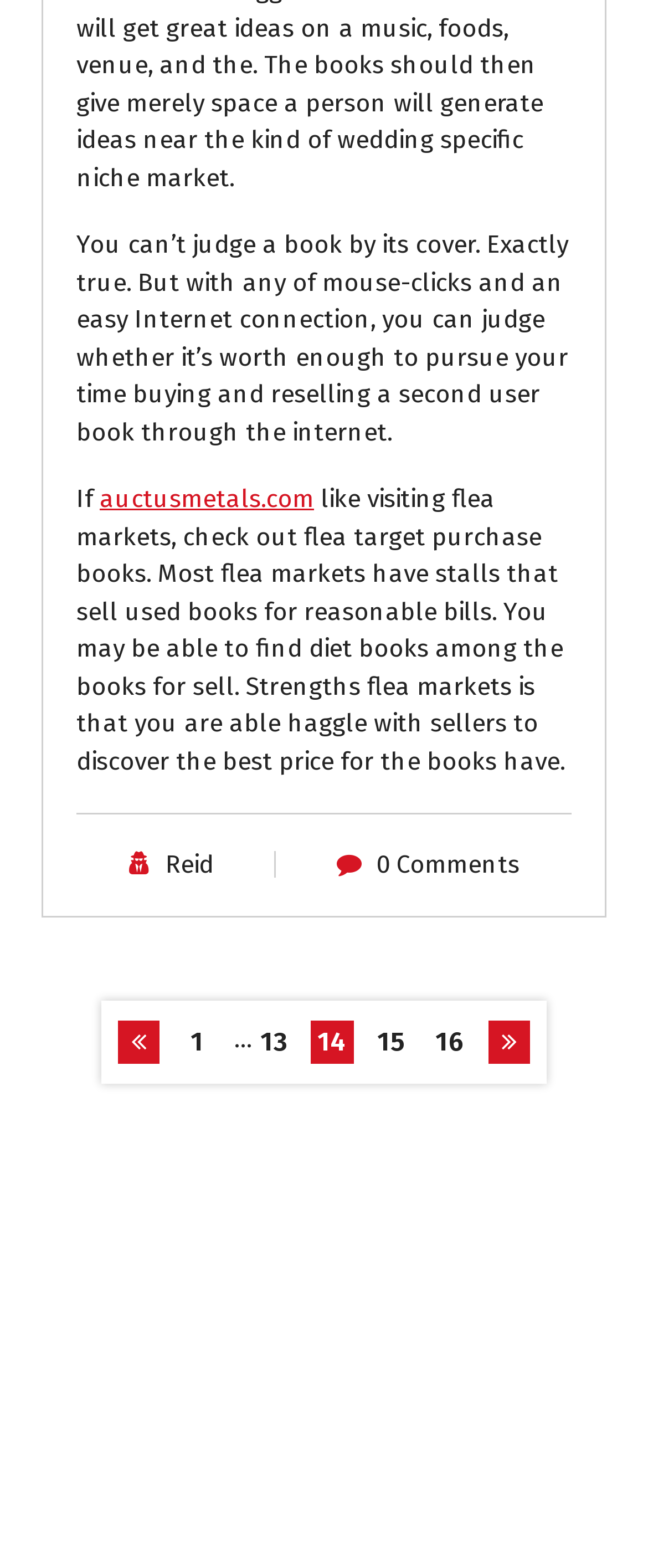Please identify the bounding box coordinates of the element I need to click to follow this instruction: "read Reid's post".

[0.255, 0.542, 0.329, 0.561]